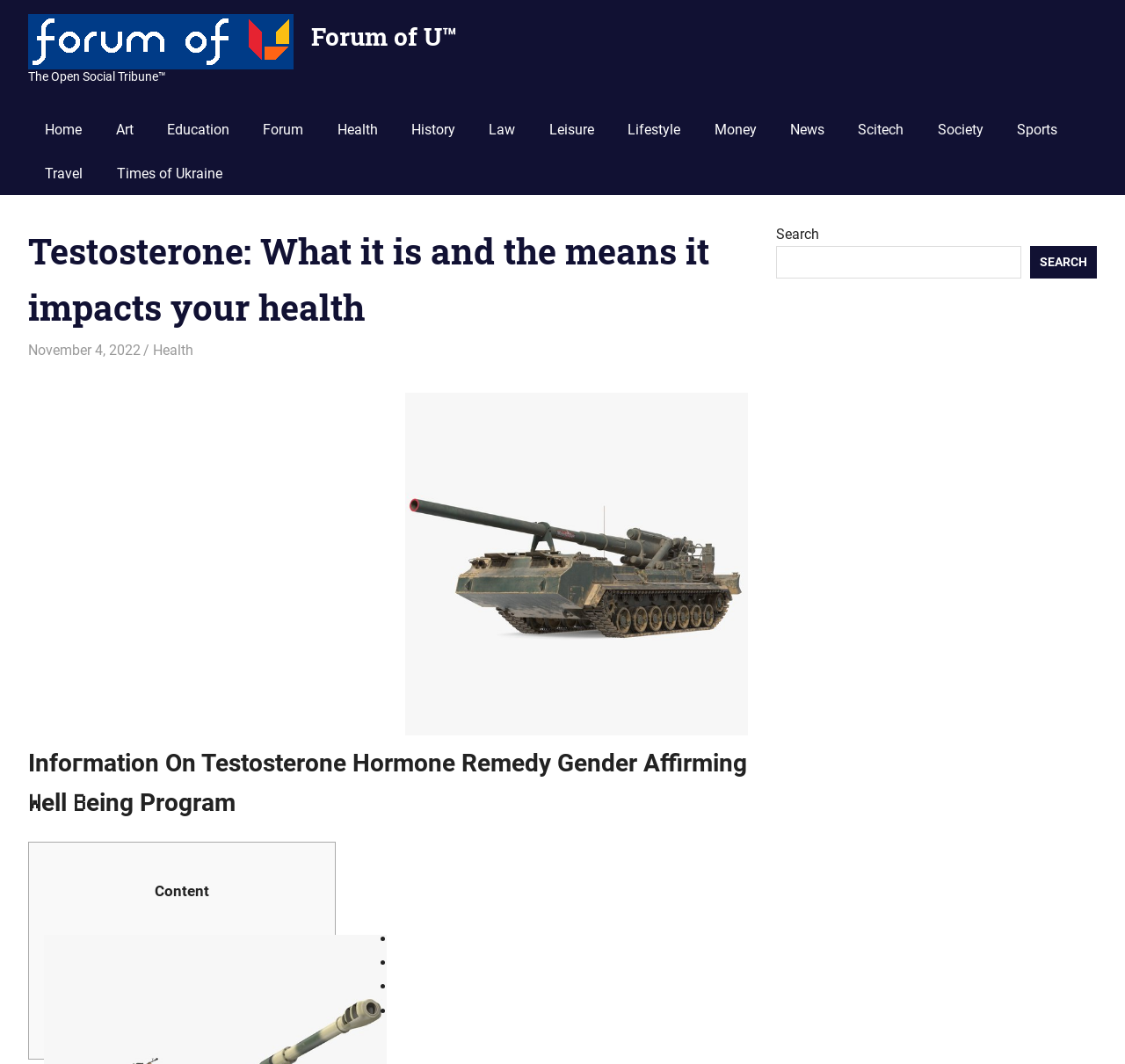Please identify the bounding box coordinates of the element's region that needs to be clicked to fulfill the following instruction: "Click on the 'November 4, 2022' link". The bounding box coordinates should consist of four float numbers between 0 and 1, i.e., [left, top, right, bottom].

[0.025, 0.321, 0.125, 0.337]